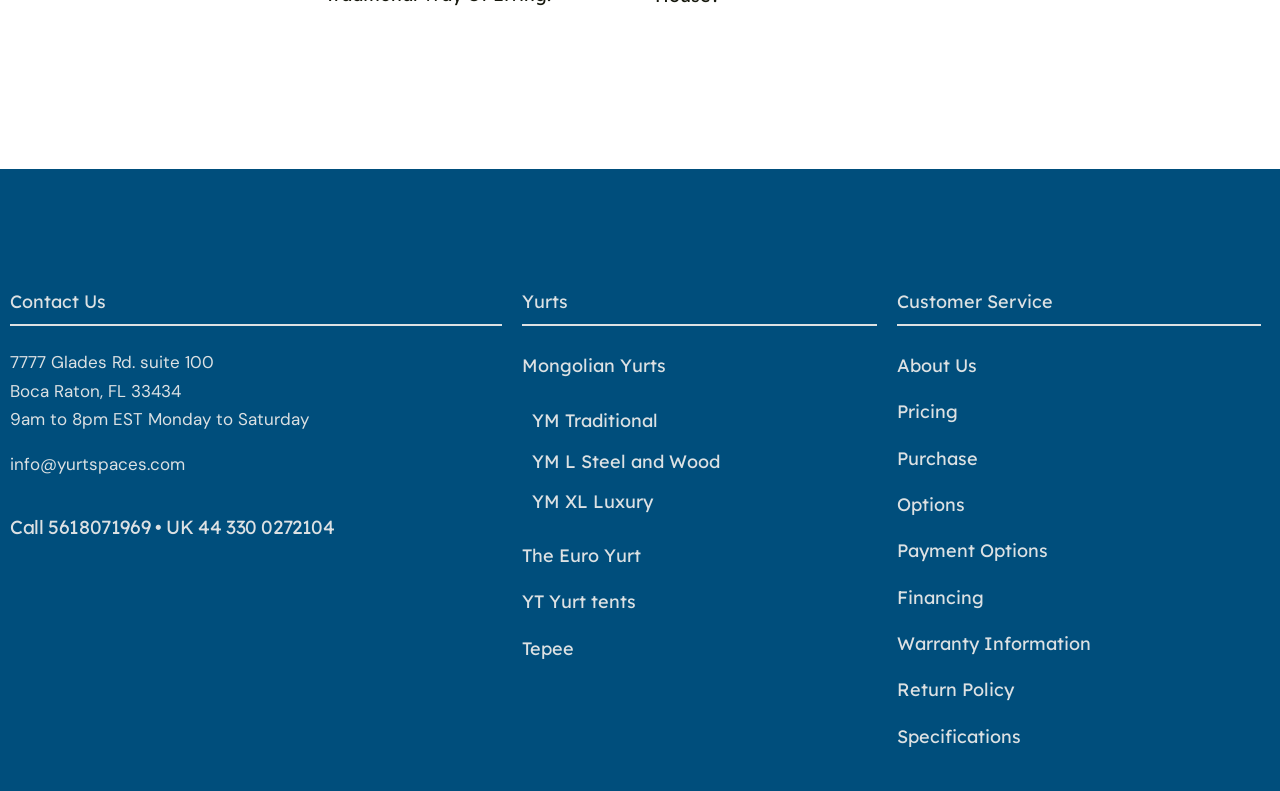Please respond to the question with a concise word or phrase:
What is the address of Yurtspaces?

7777 Glades Rd. suite 100